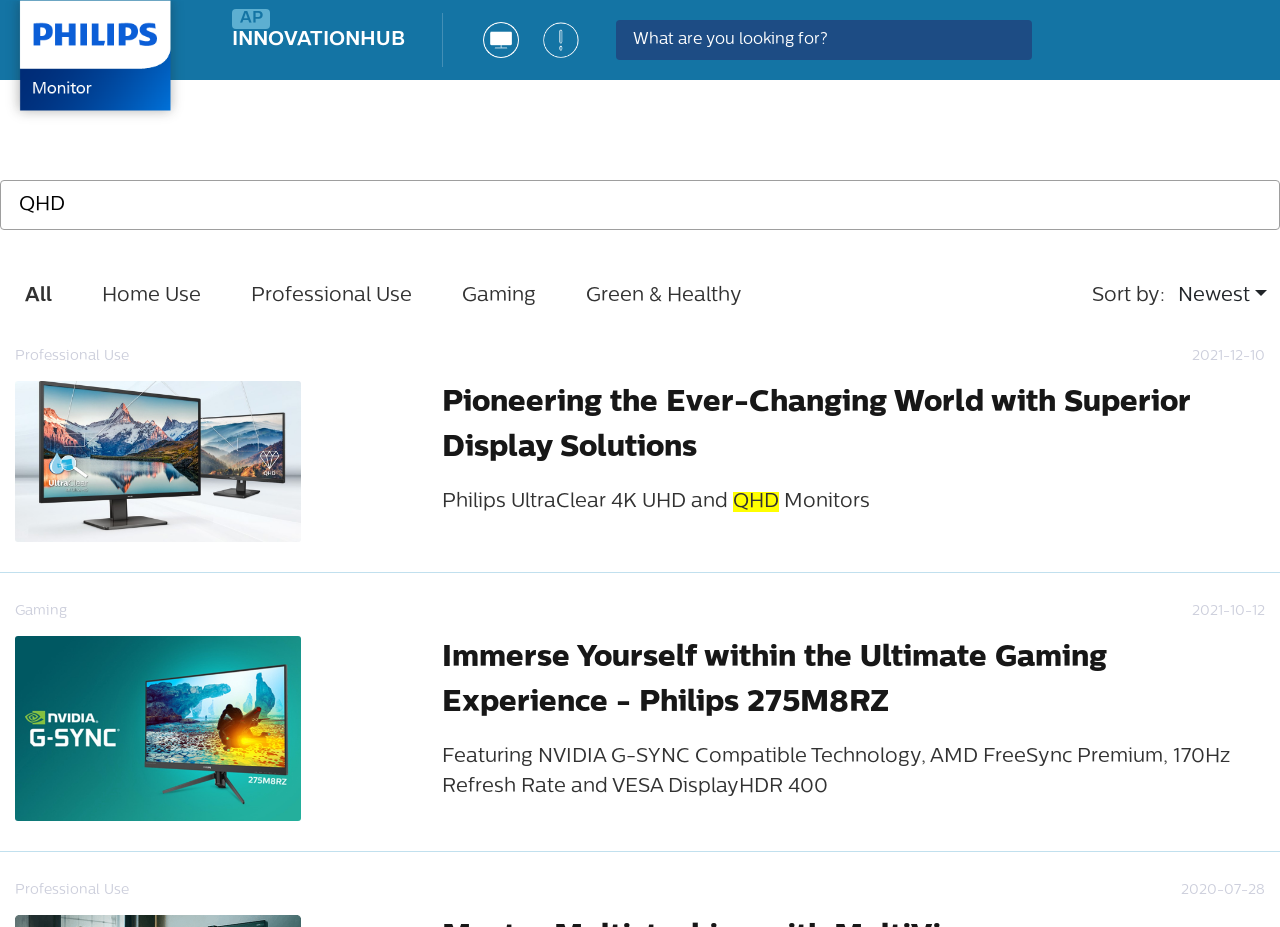Locate the bounding box coordinates of the clickable region to complete the following instruction: "Click on the Professional Use link."

[0.177, 0.303, 0.341, 0.335]